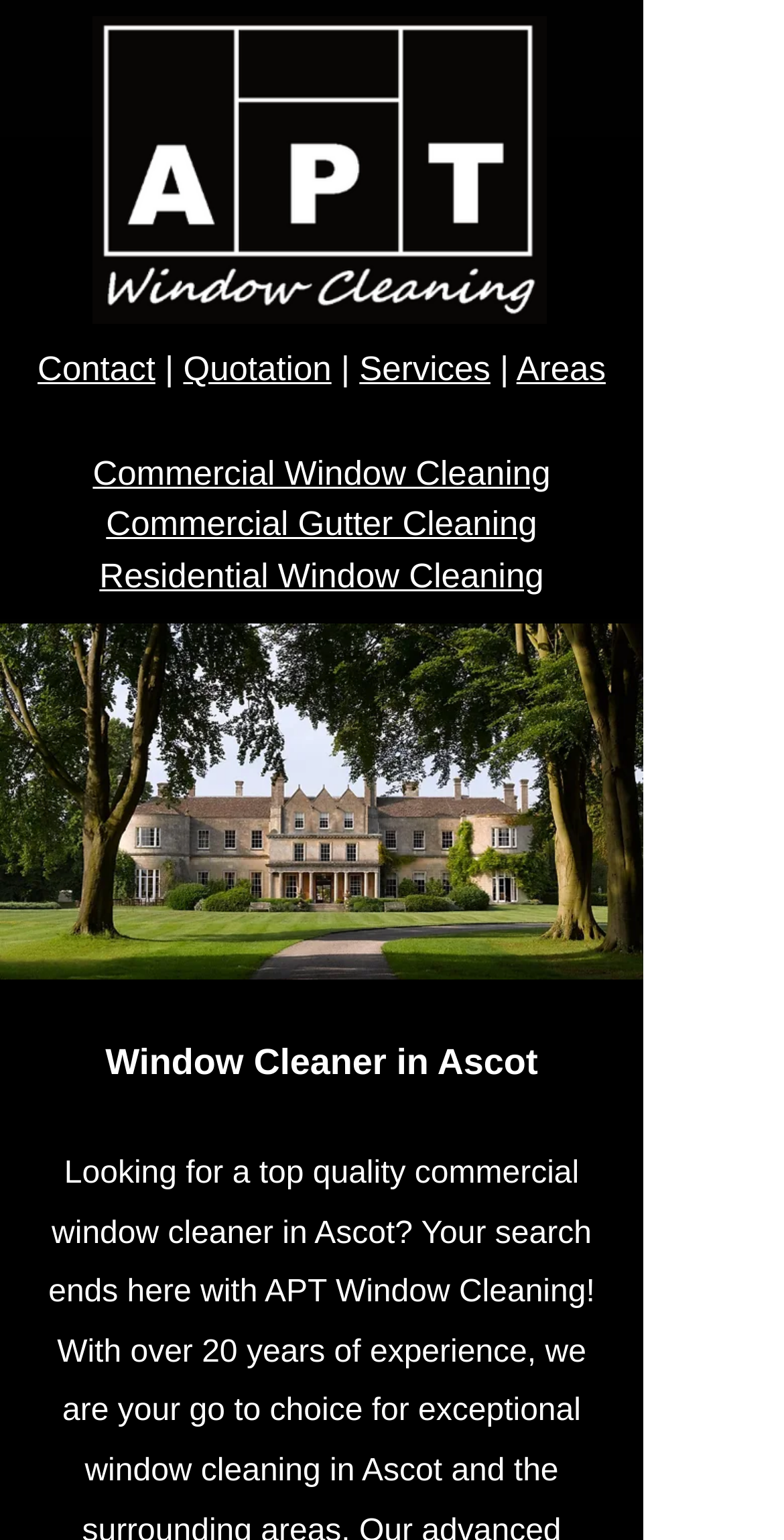Provide a short answer using a single word or phrase for the following question: 
How many main sections are there in the top navigation menu?

5